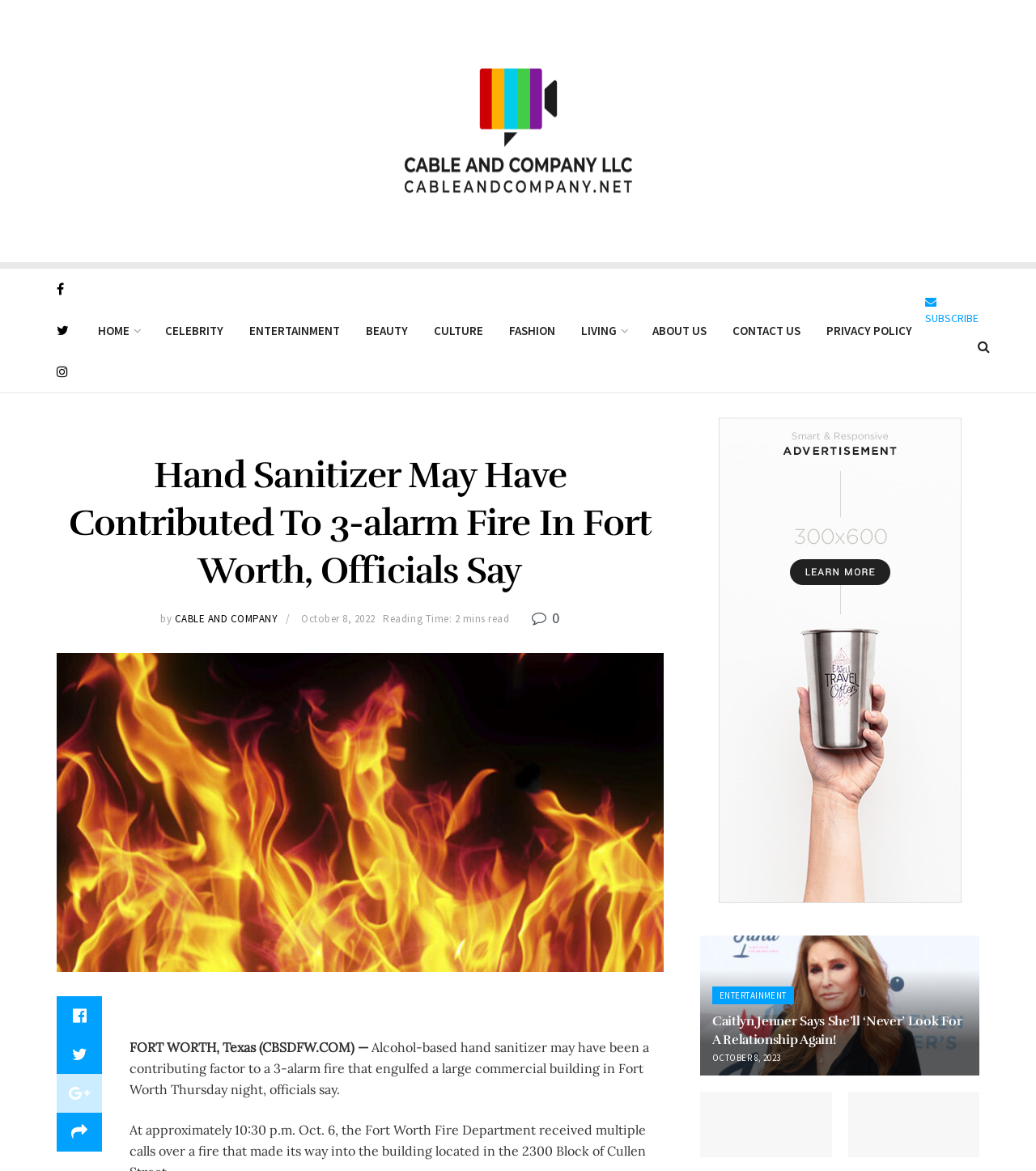Determine the bounding box coordinates of the clickable region to follow the instruction: "Click on the HOME link".

[0.082, 0.265, 0.147, 0.3]